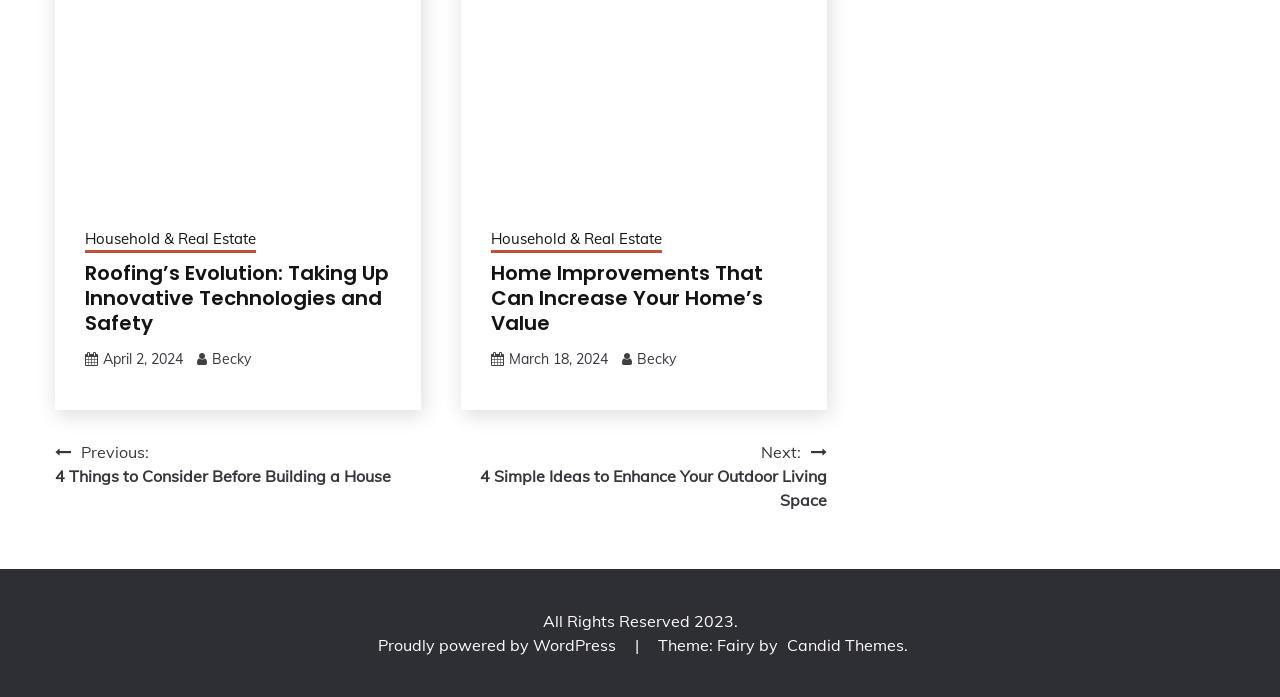Please answer the following question using a single word or phrase: 
What is the date of the first article?

April 2, 2024